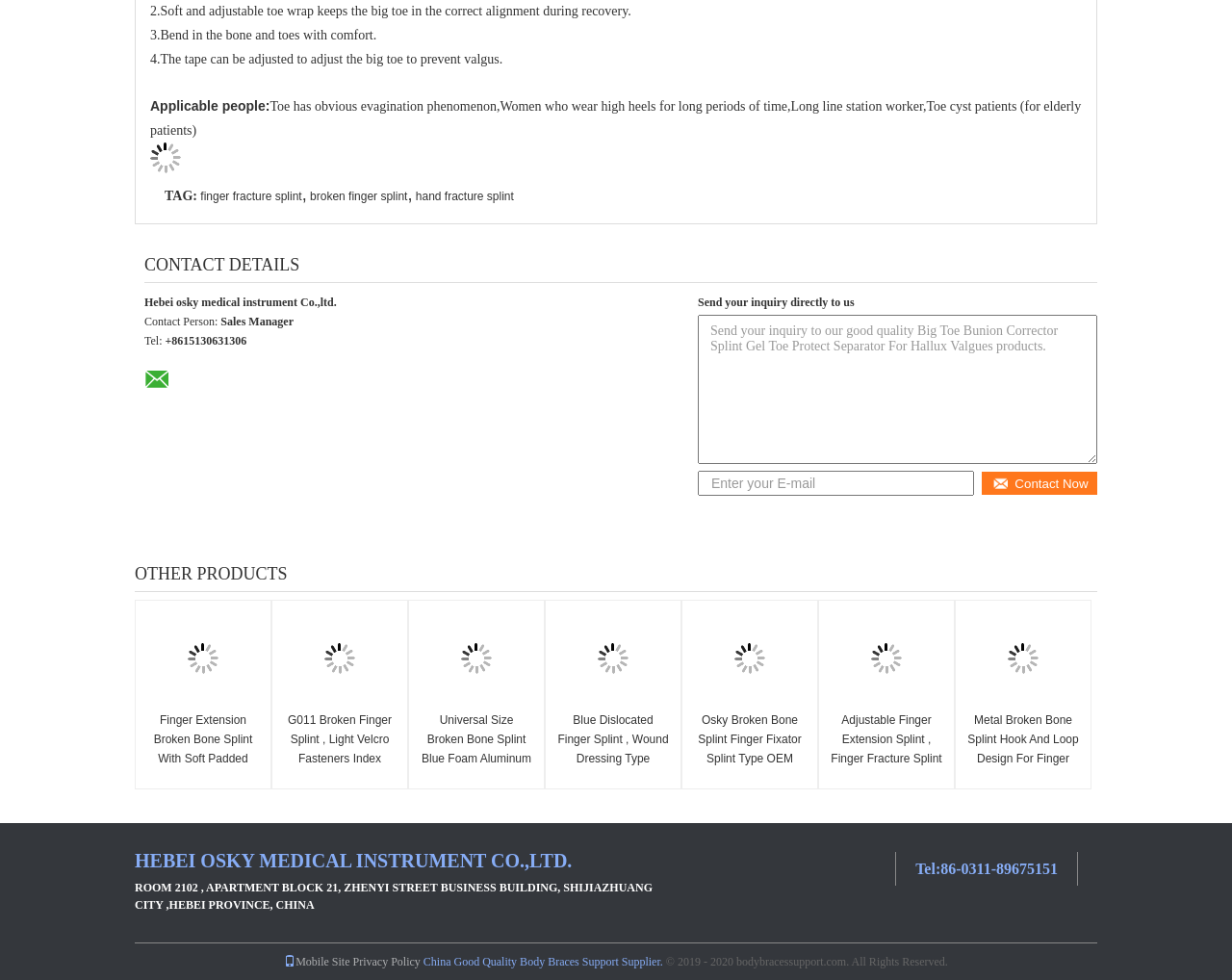Answer the question in one word or a short phrase:
What is the company name of the contact details?

Hebei osky medical instrument Co.,ltd.